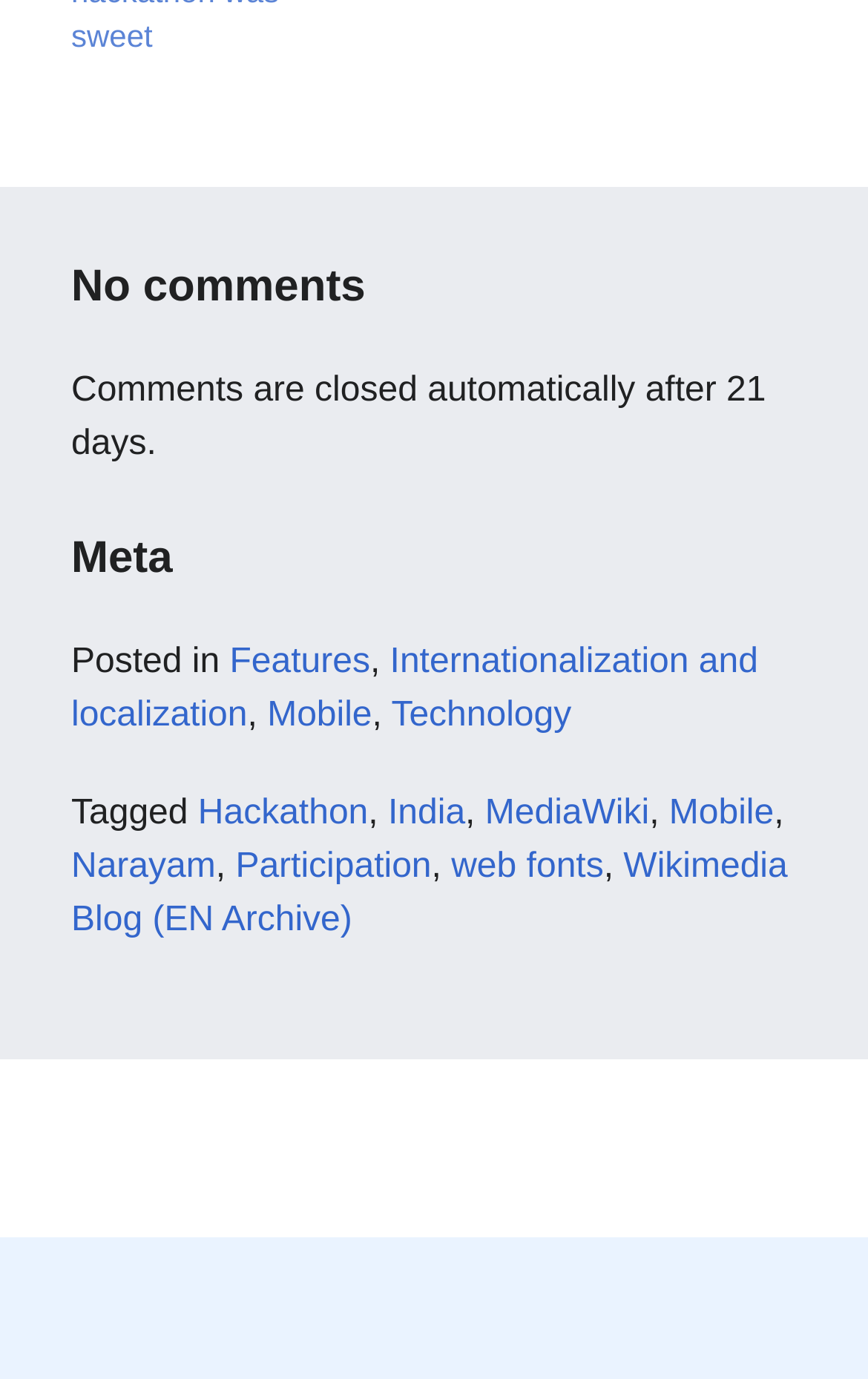Find the bounding box coordinates of the clickable element required to execute the following instruction: "Check the save comment checkbox". Provide the coordinates as four float numbers between 0 and 1, i.e., [left, top, right, bottom].

None